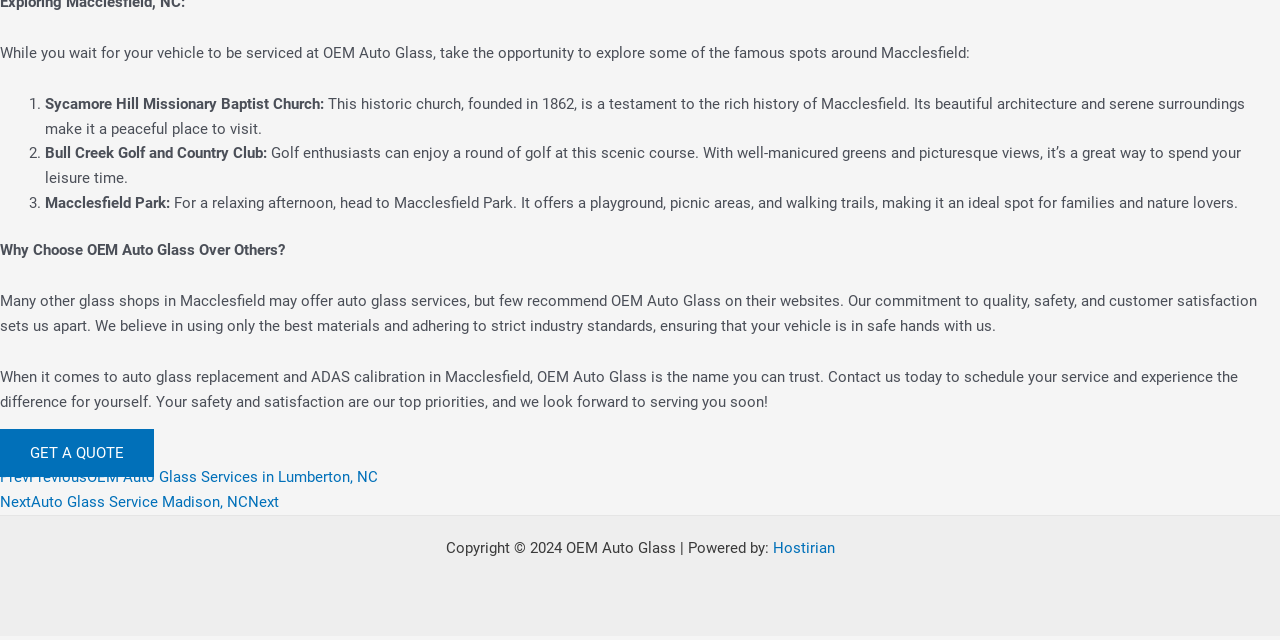Extract the bounding box for the UI element that matches this description: "NextAuto Glass Service Madison, NCNext".

[0.0, 0.77, 0.218, 0.798]